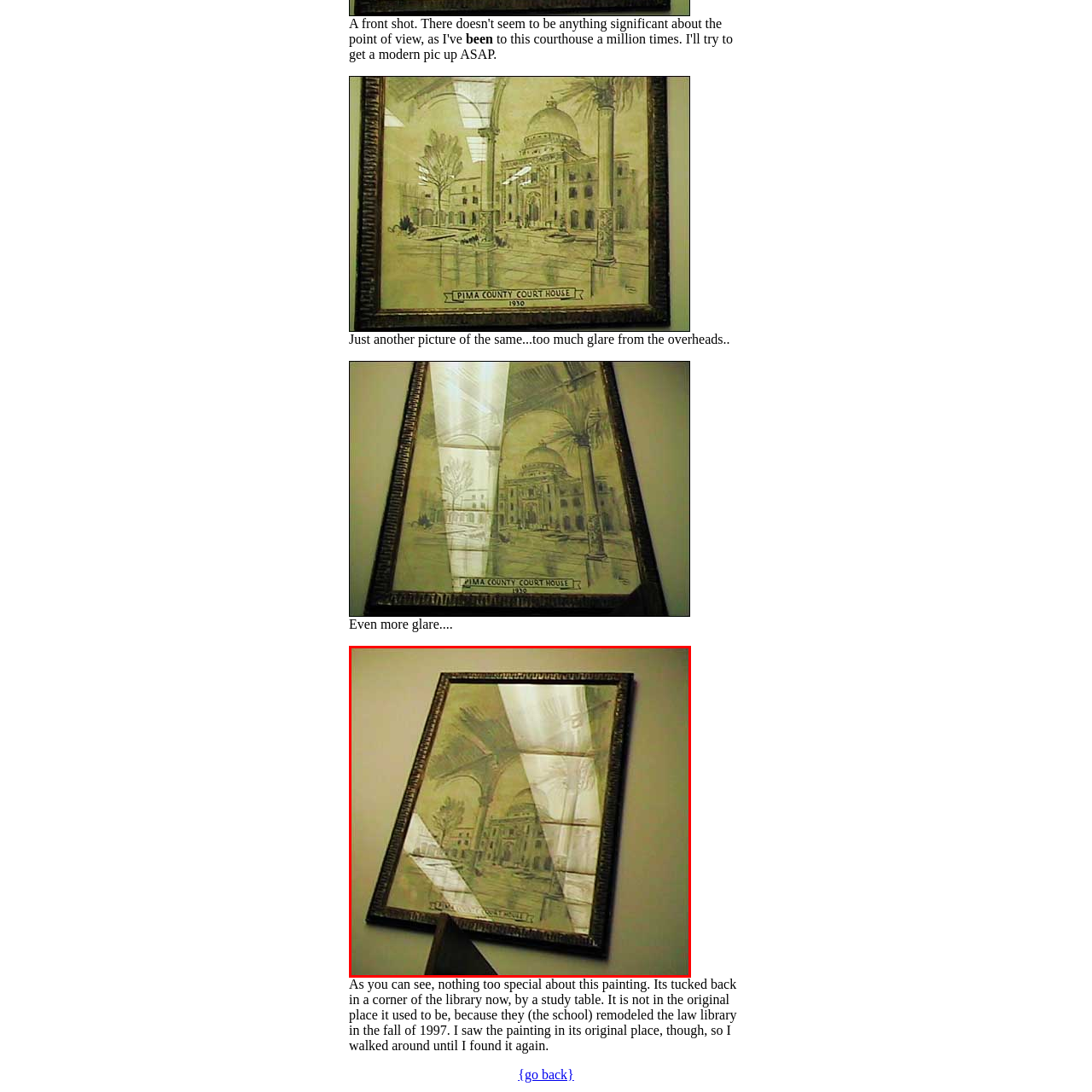Please examine the image highlighted by the red rectangle and provide a comprehensive answer to the following question based on the visual information present:
What is the painting a depiction of?

The caption states that the artwork appears to depict a historical building, which is the subject of the painting.